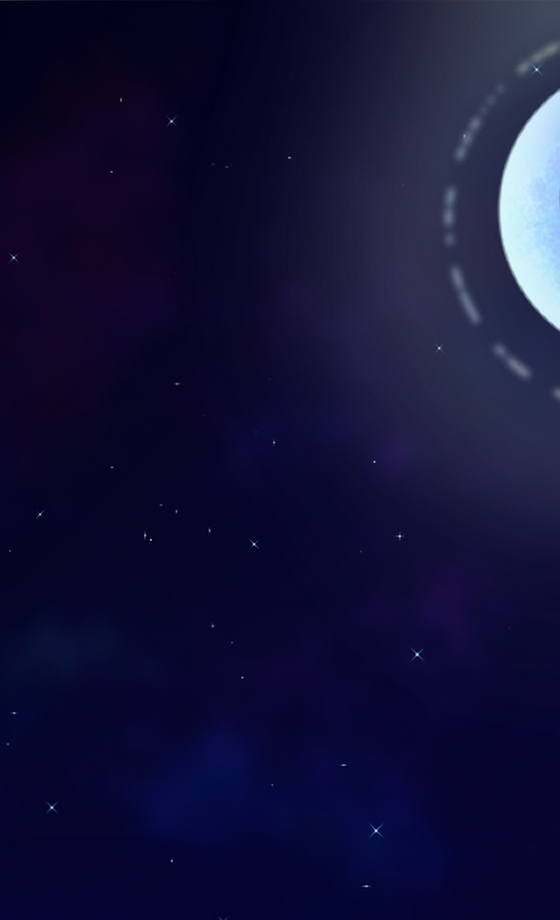Reply to the question with a single word or phrase:
Is the moon's surface rough or smooth?

Smooth